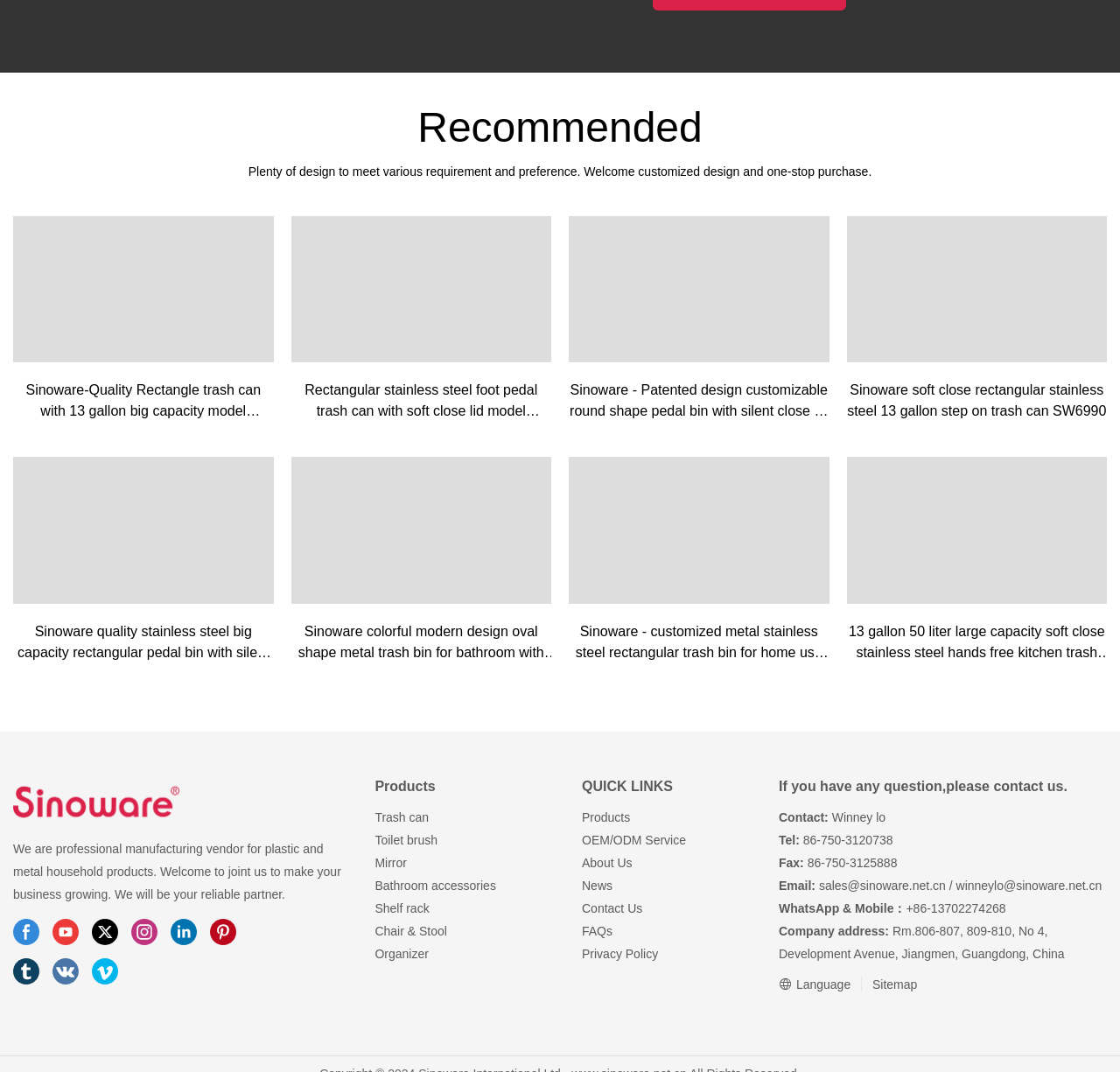Locate the bounding box coordinates for the element described below: "Contact Us". The coordinates must be four float values between 0 and 1, formatted as [left, top, right, bottom].

[0.52, 0.841, 0.574, 0.854]